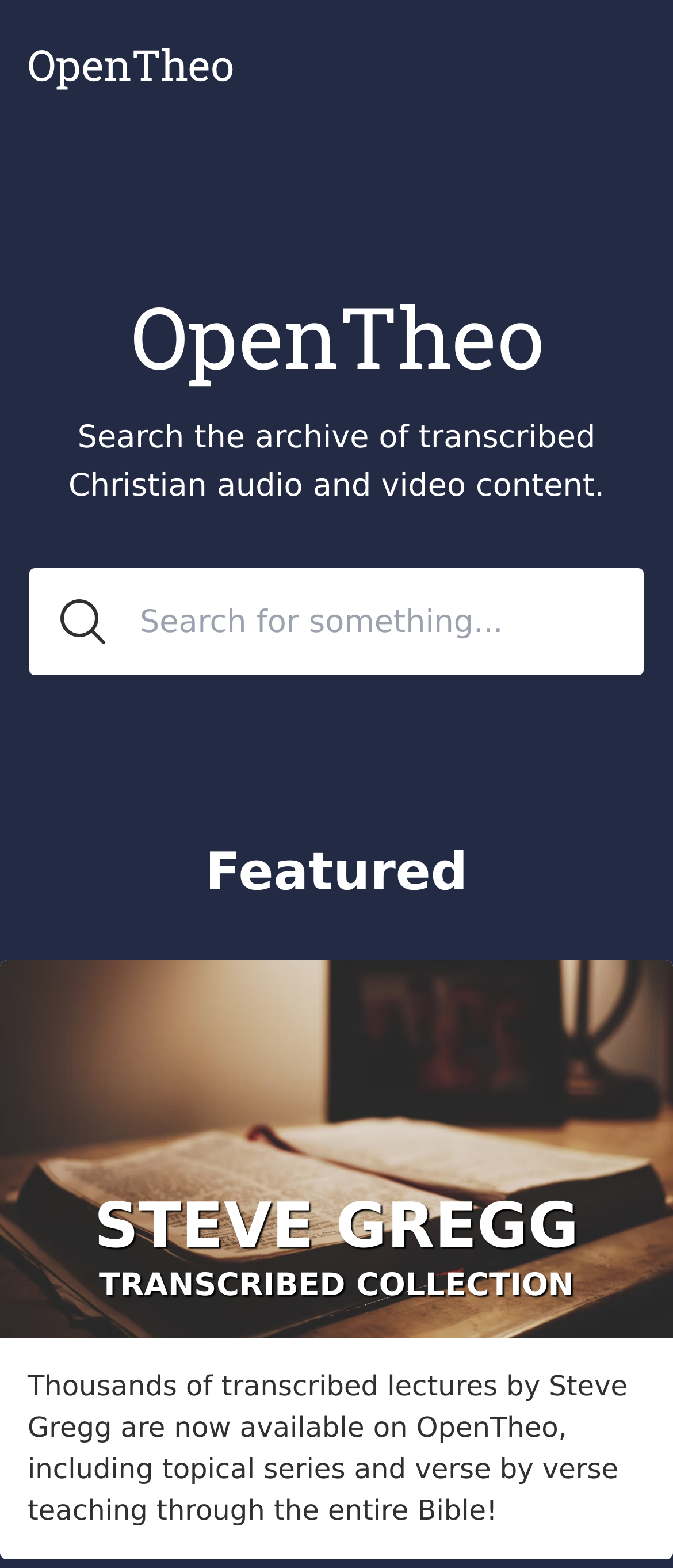Summarize the contents and layout of the webpage in detail.

The webpage is an archive of transcribed Christian audio and video content. At the top left, there is a logo of "OpenTheo" which is also a link, accompanied by a smaller image of the same logo. Below the logo, there is a heading that reads "OpenTheo". 

To the right of the logo, there is a larger heading that describes the purpose of the webpage, stating "Search the archive of transcribed Christian audio and video content." Below this heading, there is a search box where users can input their search queries. The search box is currently focused and has a placeholder text "Search for something...".

Further down the page, there is a heading that reads "Featured". Below this heading, there is a link that promotes the "STEVE GREGG TRANSCRIBED COLLECTION", which includes thousands of transcribed lectures by Steve Gregg. The link is accompanied by an image and is divided into three sections: a heading that reads "STEVE GREGG", another heading that reads "TRANSCRIBED COLLECTION", and a paragraph of text that describes the collection in more detail.